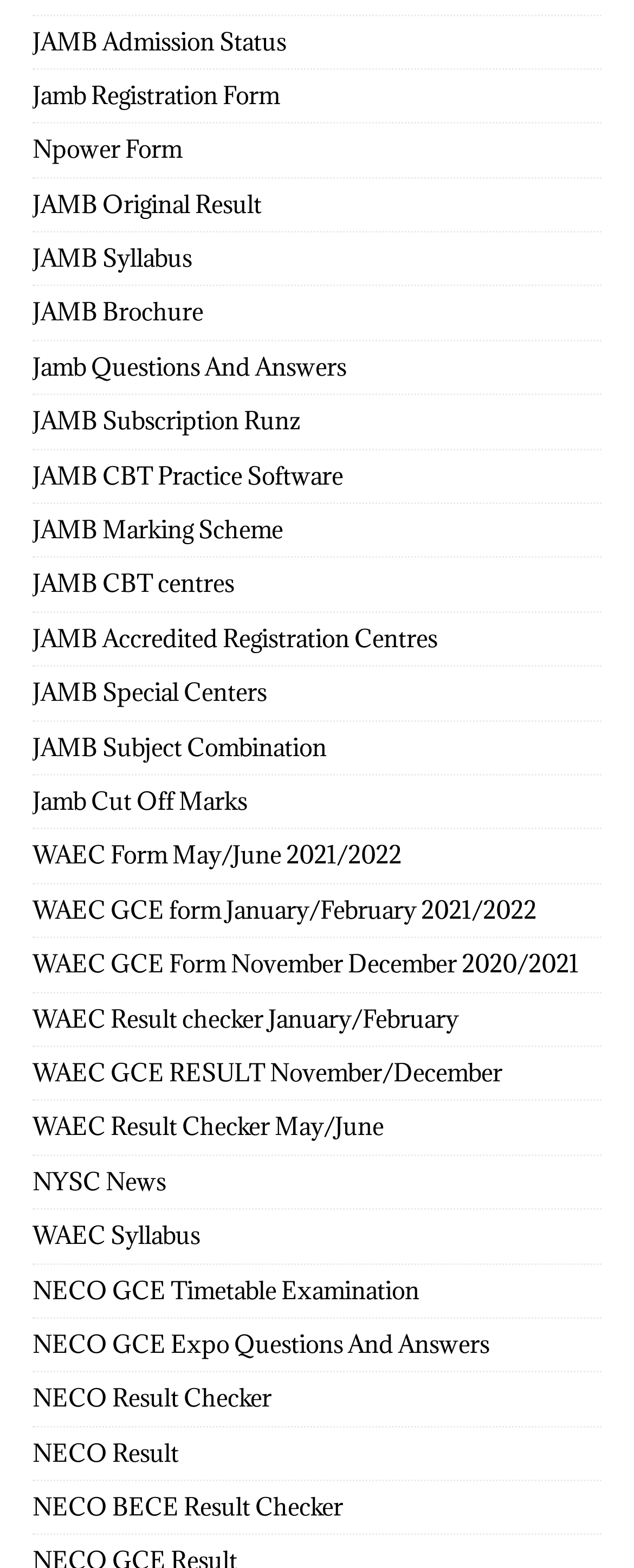Please provide a one-word or short phrase answer to the question:
How many links are on this webpage in total?

27